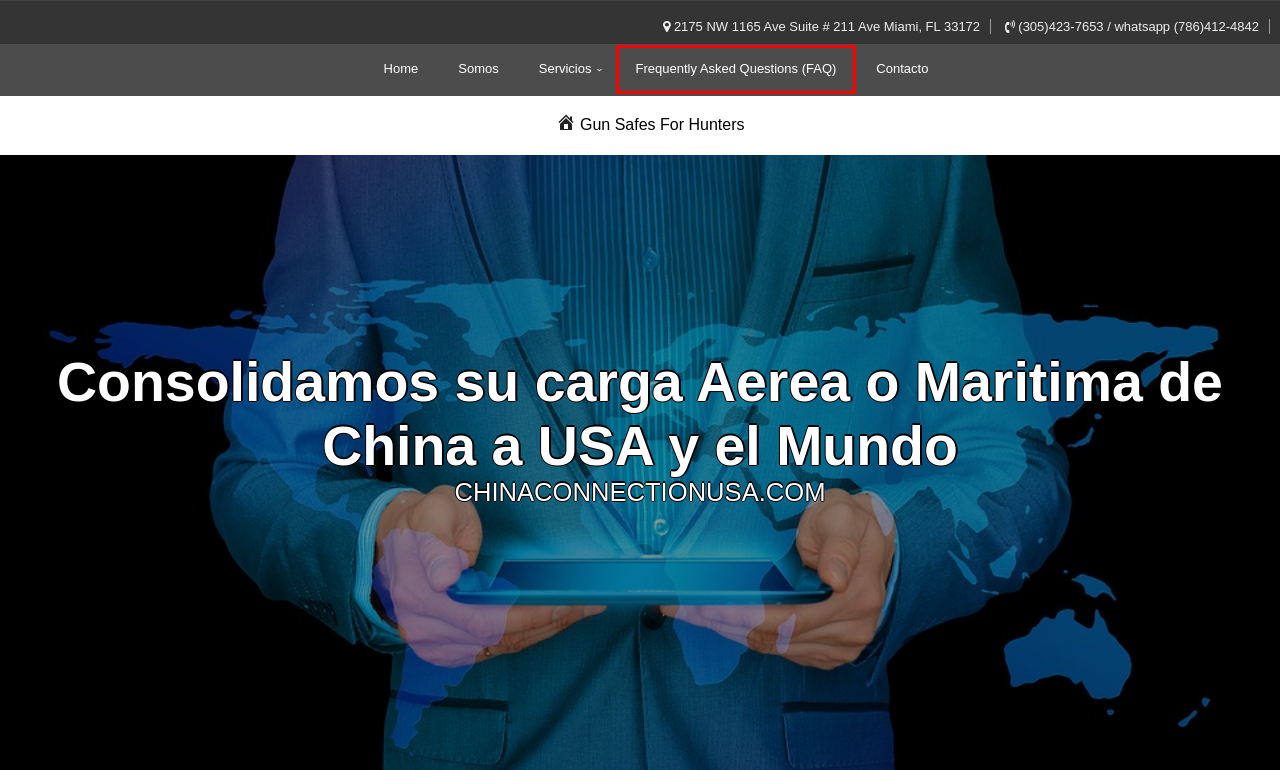Given a webpage screenshot with a red bounding box around a particular element, identify the best description of the new webpage that will appear after clicking on the element inside the red bounding box. Here are the candidates:
A. Frequently Asked Questions (FAQ) – Consolidamos su carga Aerea  o Maritima de China a USA y el Mundo
B. Contact Us – Consolidamos su carga Aerea  o Maritima de China a USA y el Mundo
C. RTP » Info Bocoran RTP Live Slot Gacor Tertinggi Hari Ini 2023
D. Consolidamos su carga Aerea  o Maritima de China a USA y el Mundo – CHINACONNECTIONUSA.COM
E. Roulette Online » Agen Situs Judi Roulette Online & Daftar Judi Rolet Uang Asli
F. Somos – Consolidamos su carga Aerea  o Maritima de China a USA y el Mundo
G. Servicios – Consolidamos su carga Aerea  o Maritima de China a USA y el Mundo
H. best pcp rifle – Consolidamos su carga Aerea  o Maritima de China a USA y el Mundo

A